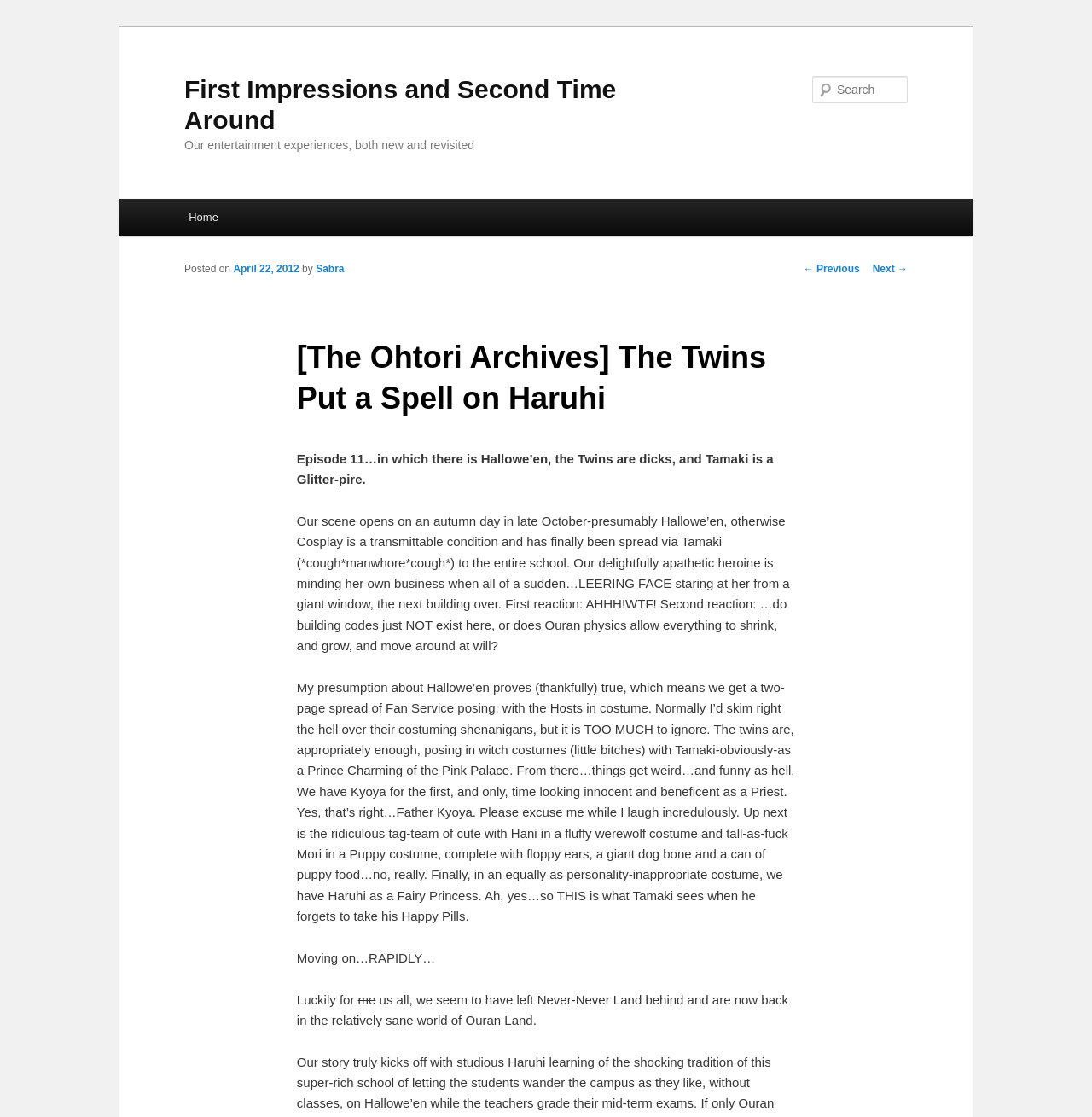What is the name of the school in the story?
Please describe in detail the information shown in the image to answer the question.

I found the answer by looking at the heading element that contains the text '[The Ohtori Archives] The Twins Put a Spell on Haruhi' and extracting the school name, 'Ouran', from it.